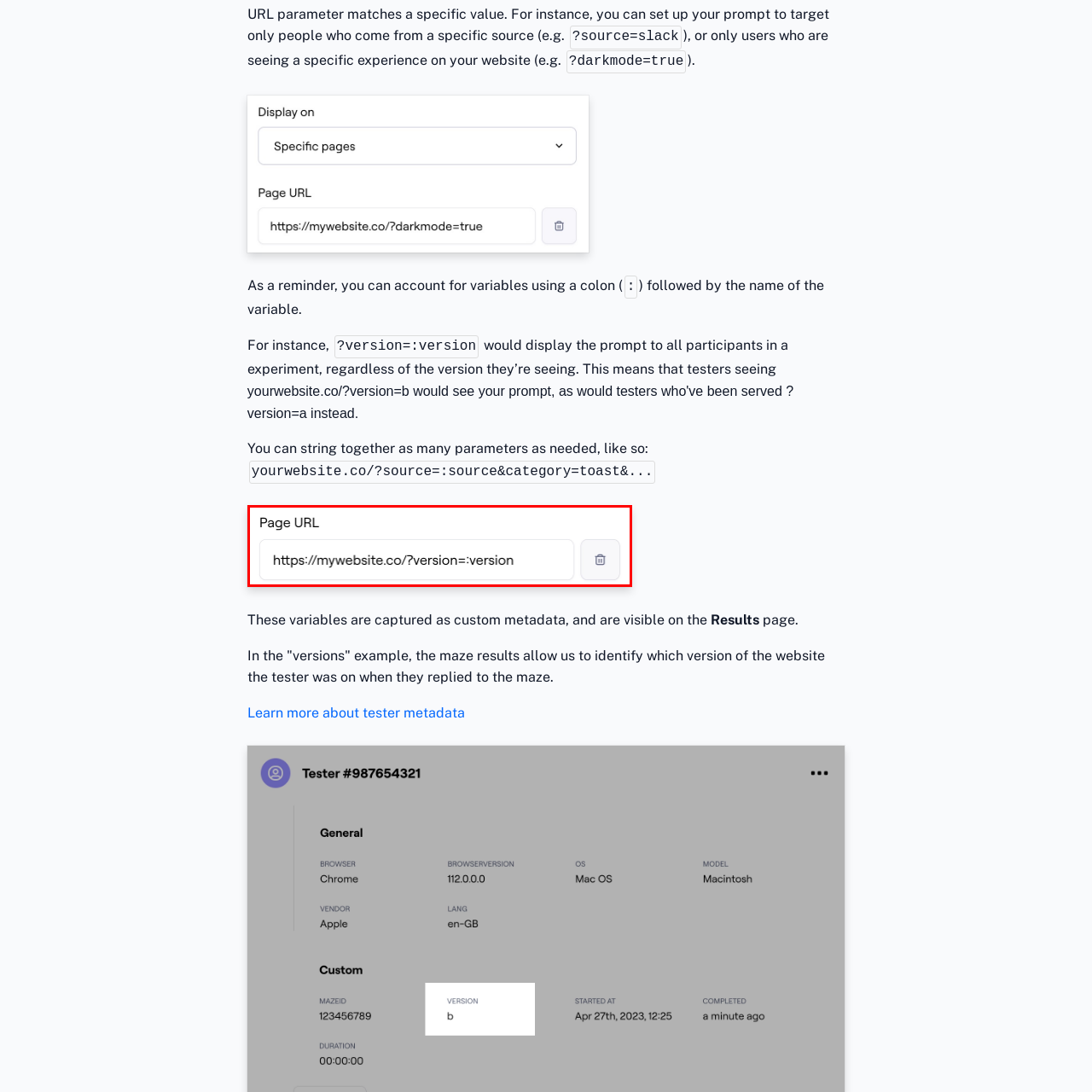What is the benefit of using parameterized URLs in web development?
Look closely at the image contained within the red bounding box and answer the question in detail, using the visual information present.

The benefit of using parameterized URLs in web development is that they offer flexibility and adaptability, allowing developers to tailor interactions based on specific conditions and provide a more personalized experience for users.